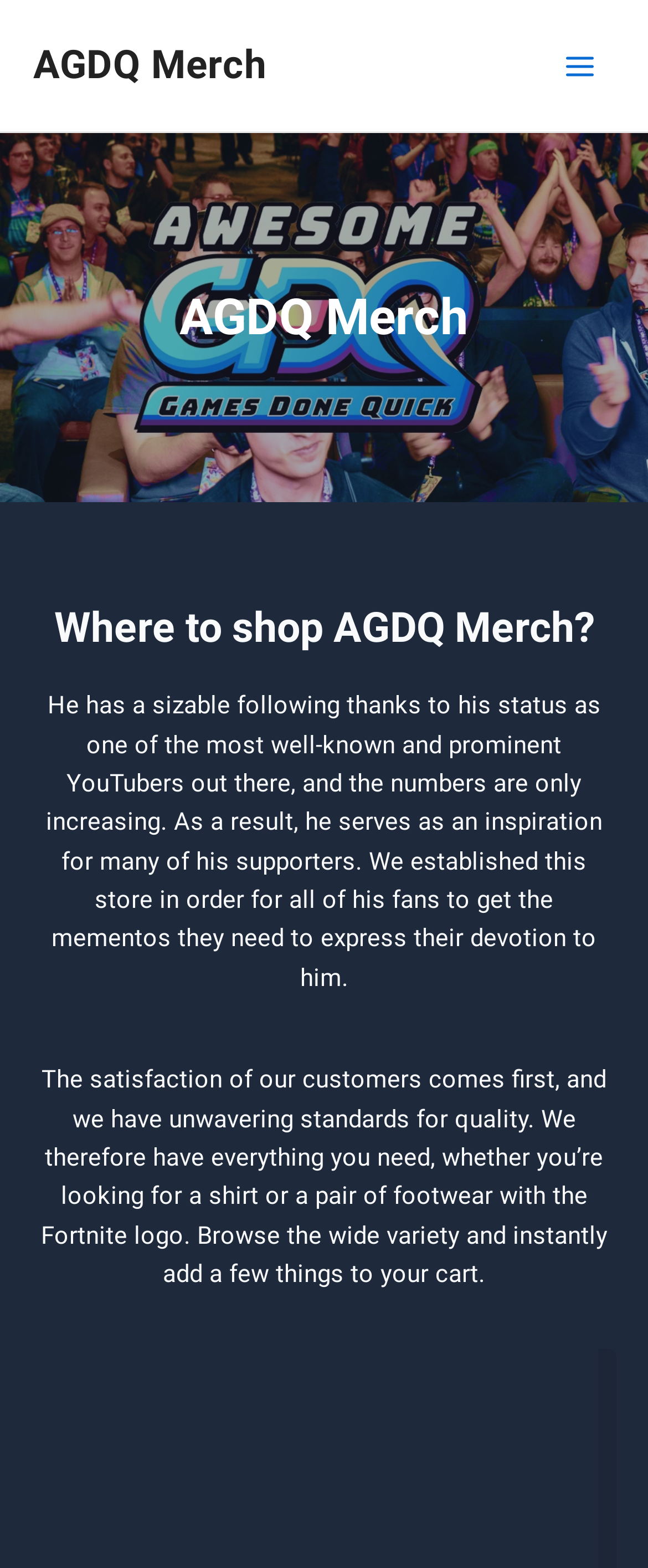Refer to the image and provide an in-depth answer to the question: 
What is the main purpose of this website?

Based on the webpage content, it appears that the main purpose of this website is to allow users to purchase merchandise related to AGDQ, as indicated by the presence of headings such as 'Where to shop AGDQ Merch?' and text describing the quality standards of the products.